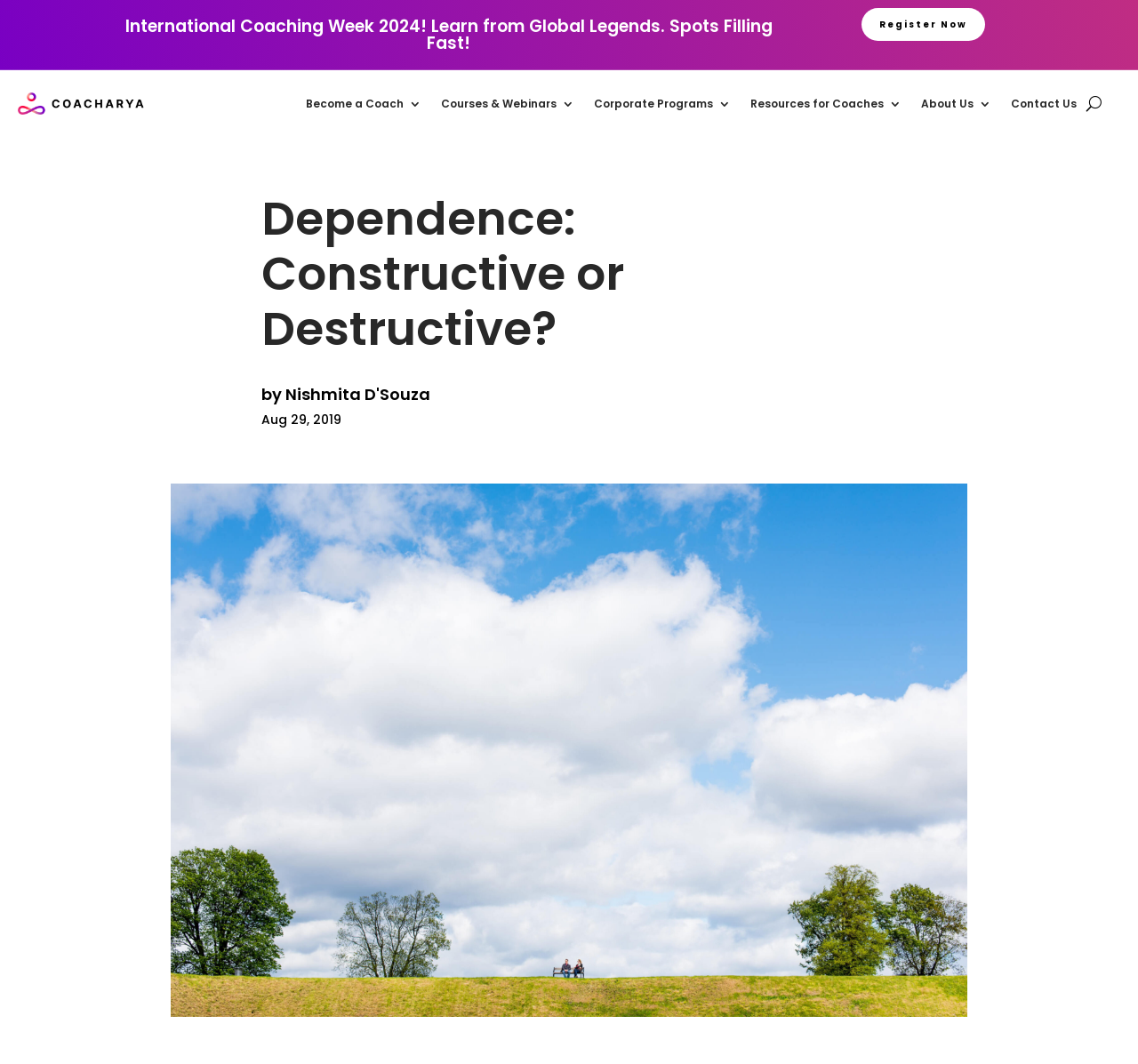Please locate the bounding box coordinates of the element's region that needs to be clicked to follow the instruction: "Read the blog post by Nishmita D'Souza". The bounding box coordinates should be provided as four float numbers between 0 and 1, i.e., [left, top, right, bottom].

[0.251, 0.36, 0.378, 0.381]